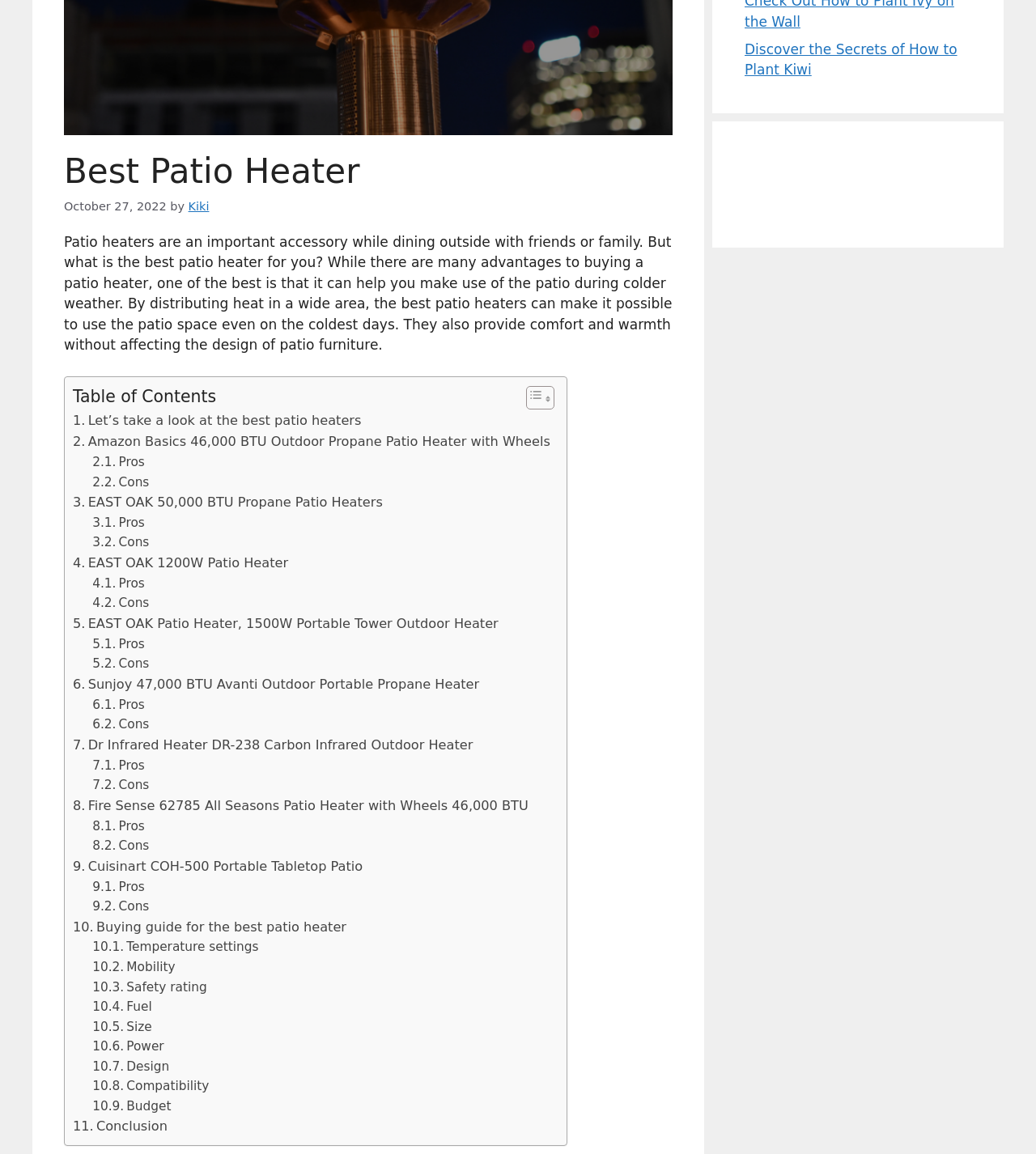Find the UI element described as: "parent_node: December 21, 2009" and predict its bounding box coordinates. Ensure the coordinates are four float numbers between 0 and 1, [left, top, right, bottom].

None